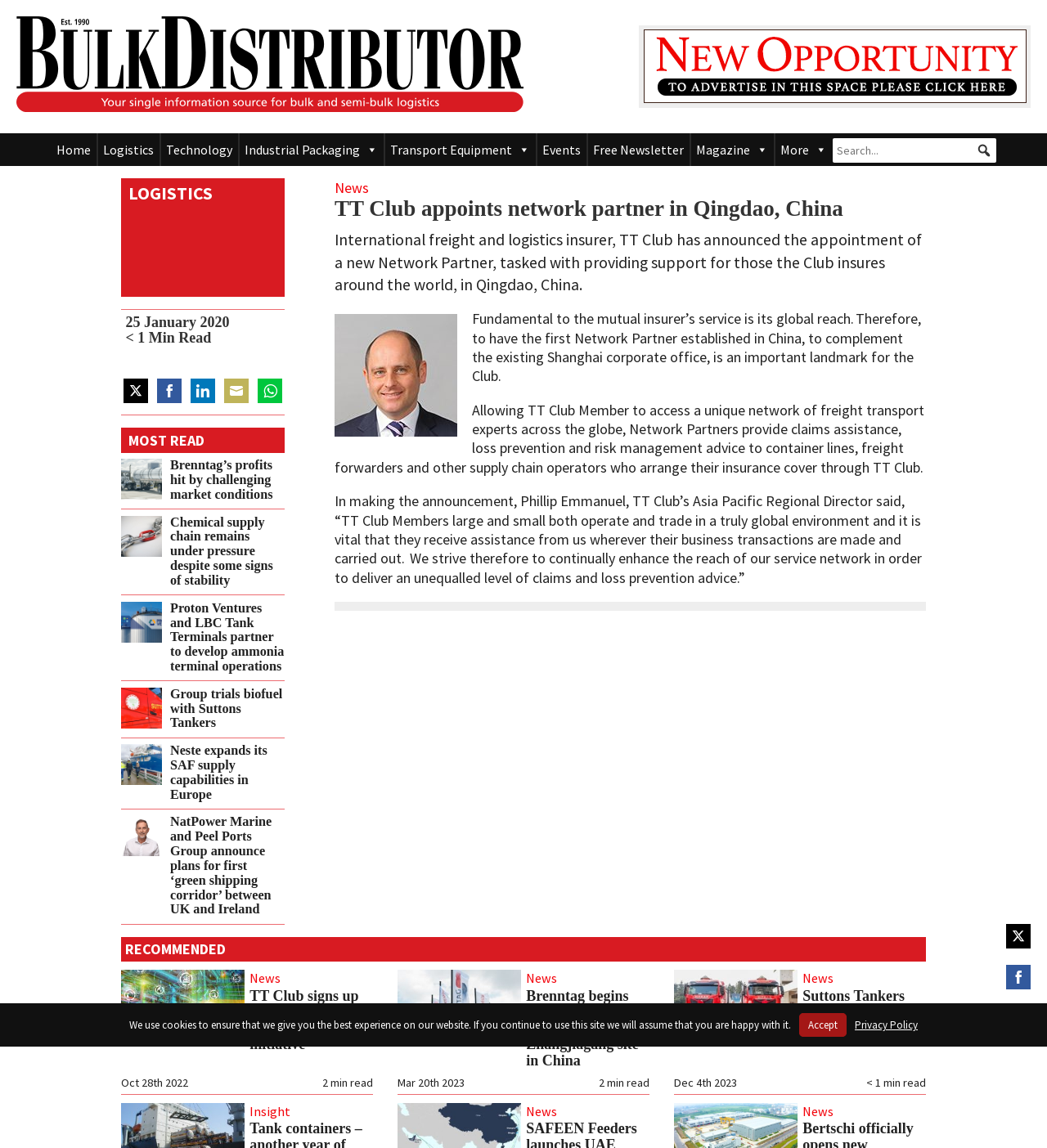Where is the new Network Partner established?
Provide a short answer using one word or a brief phrase based on the image.

Qingdao, China